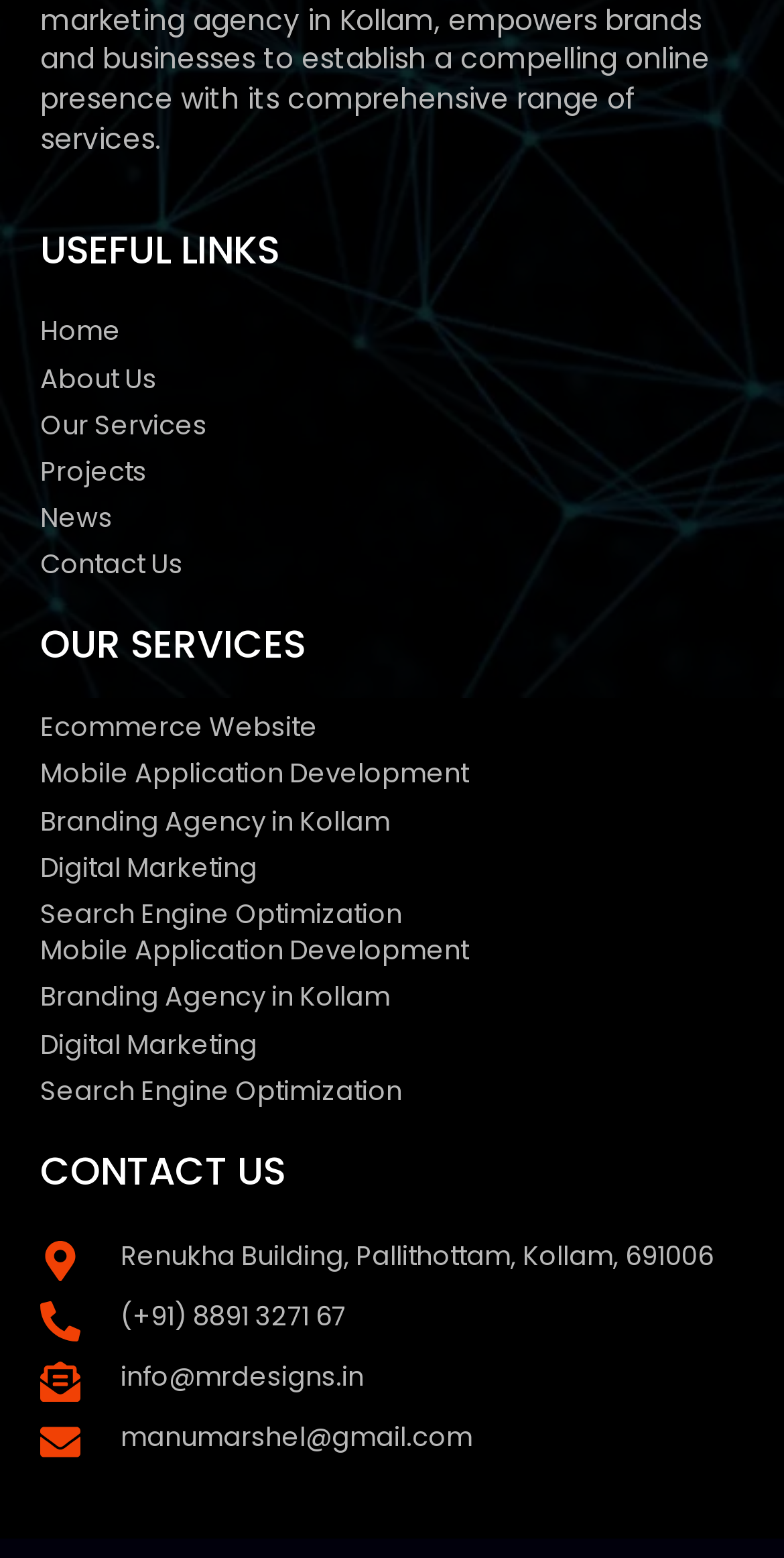Locate the bounding box coordinates of the clickable part needed for the task: "Click on Home".

[0.051, 0.202, 0.29, 0.225]